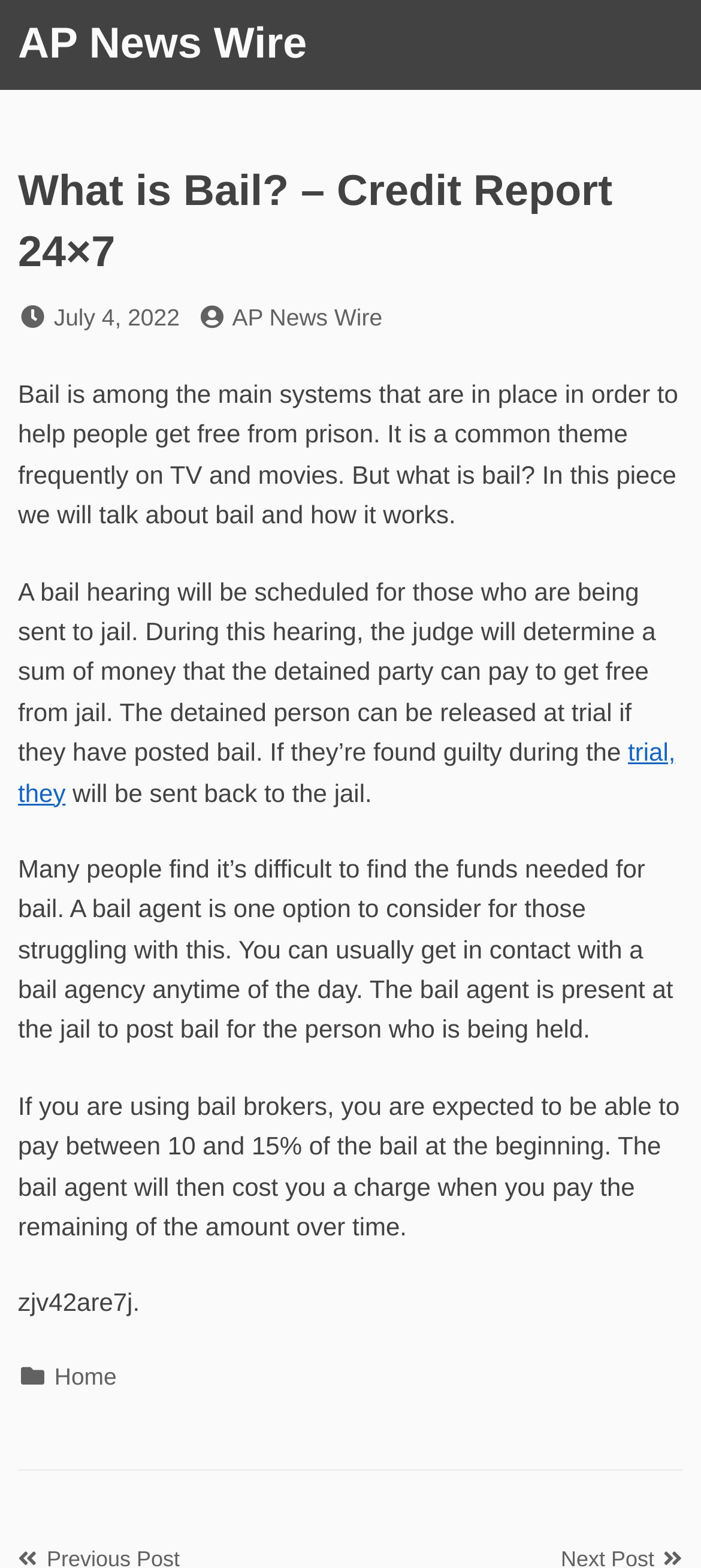Bounding box coordinates must be specified in the format (top-left x, top-left y, bottom-right x, bottom-right y). All values should be floating point numbers between 0 and 1. What are the bounding box coordinates of the UI element described as: AP News Wire

[0.026, 0.013, 0.438, 0.044]